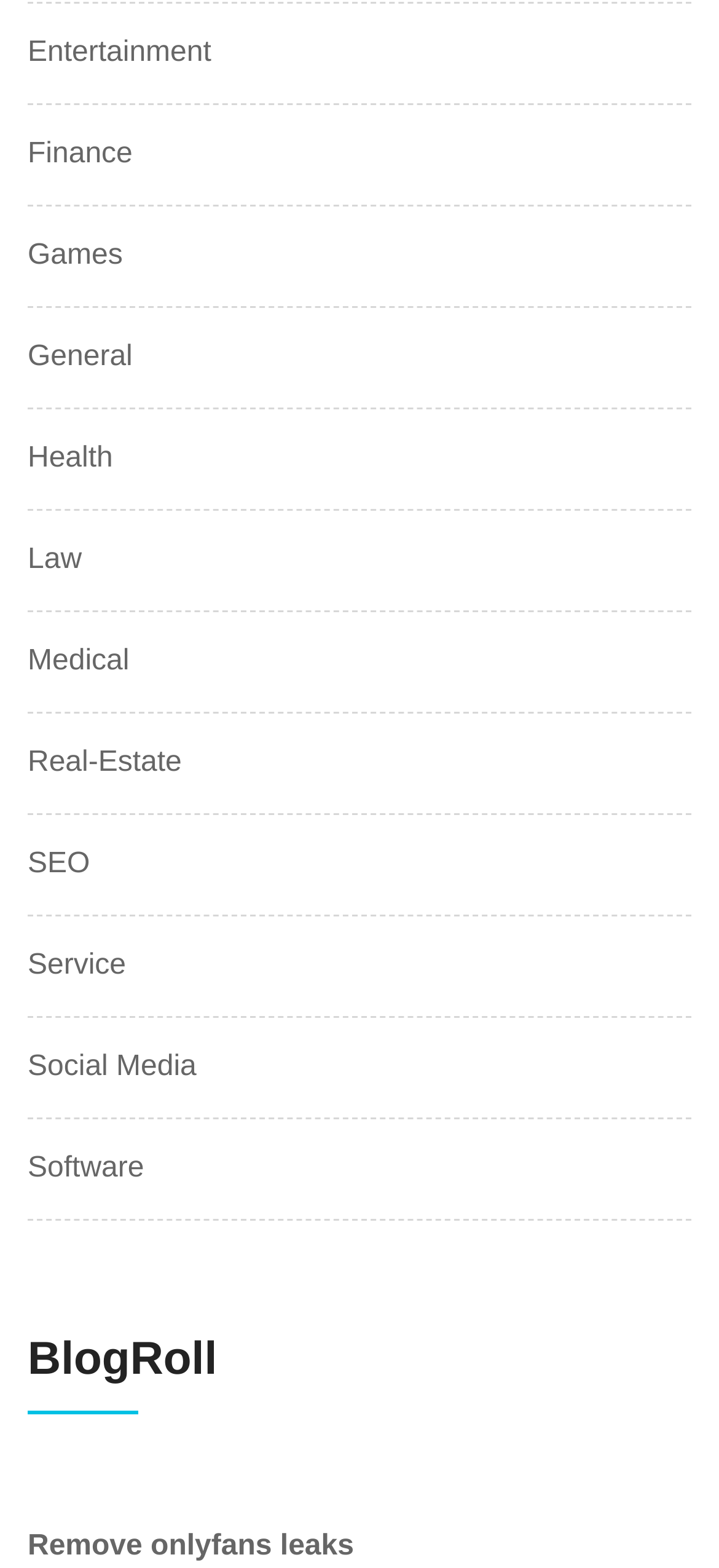Please identify the bounding box coordinates of the clickable element to fulfill the following instruction: "Browse the Games section". The coordinates should be four float numbers between 0 and 1, i.e., [left, top, right, bottom].

[0.038, 0.149, 0.171, 0.177]